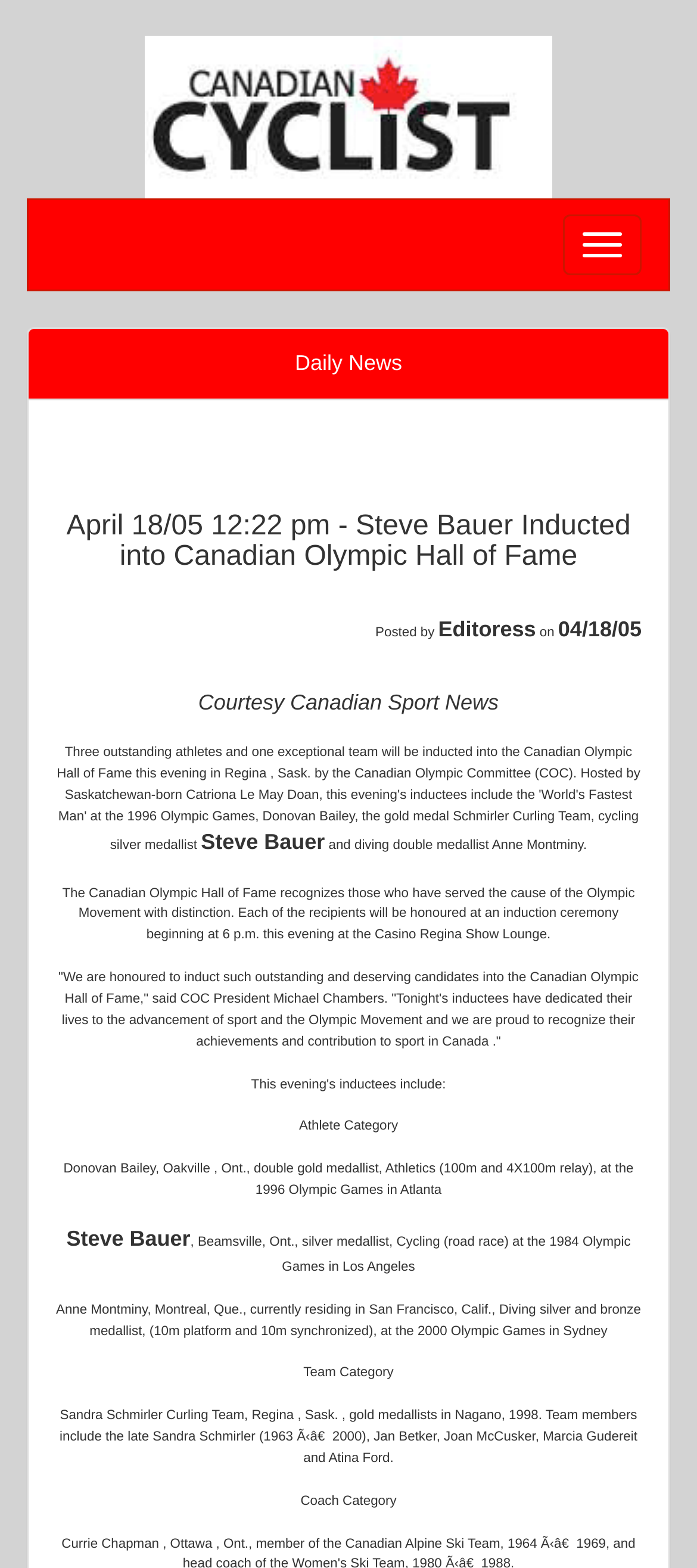Using the information from the screenshot, answer the following question thoroughly:
What is the location of the induction ceremony?

The answer can be found in the text 'Each of the recipients will be honoured at an induction ceremony beginning at 6 p.m. this evening at the Casino Regina Show Lounge.'.